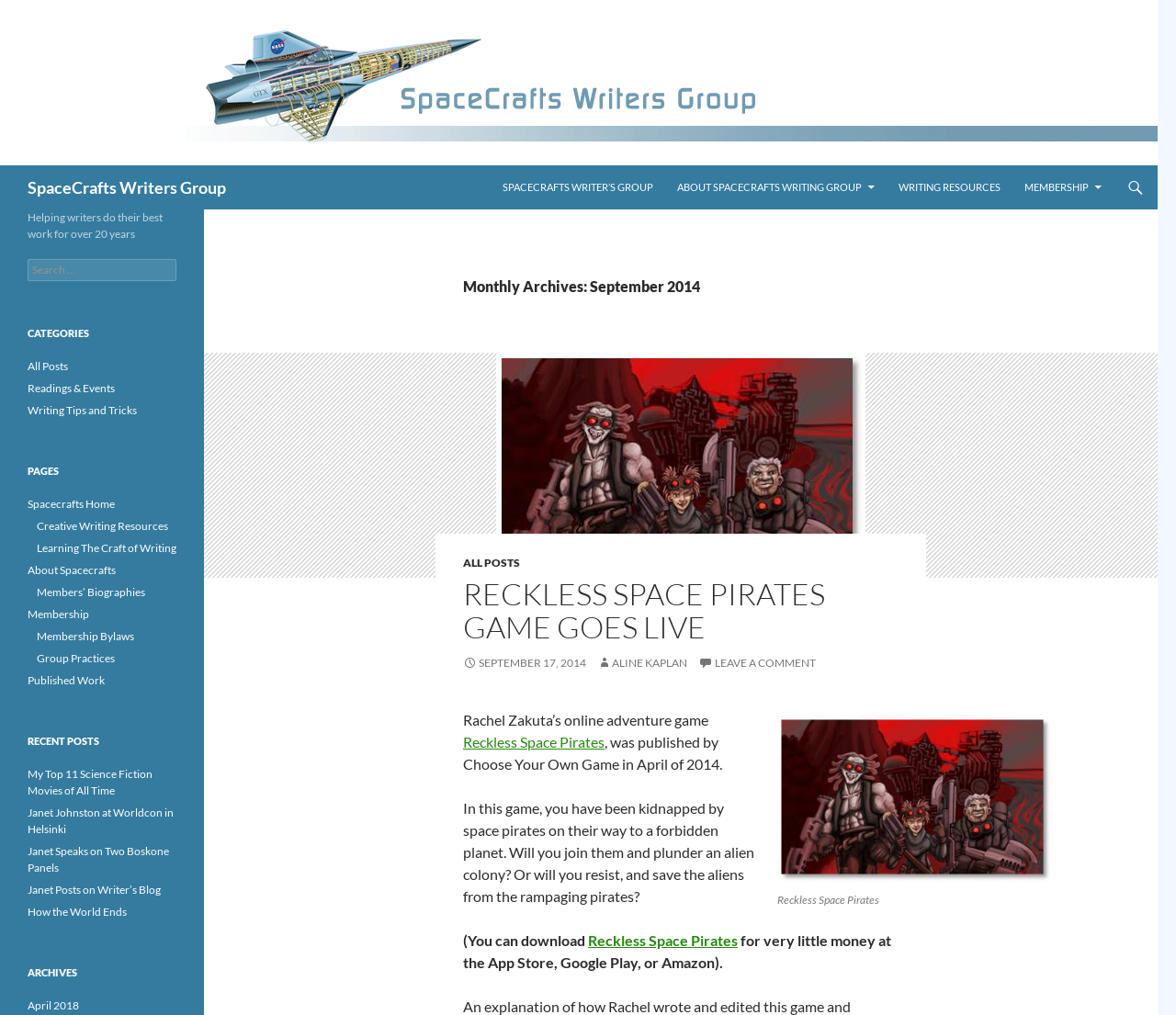Find and indicate the bounding box coordinates of the region you should select to follow the given instruction: "Search for something".

[0.023, 0.255, 0.15, 0.277]